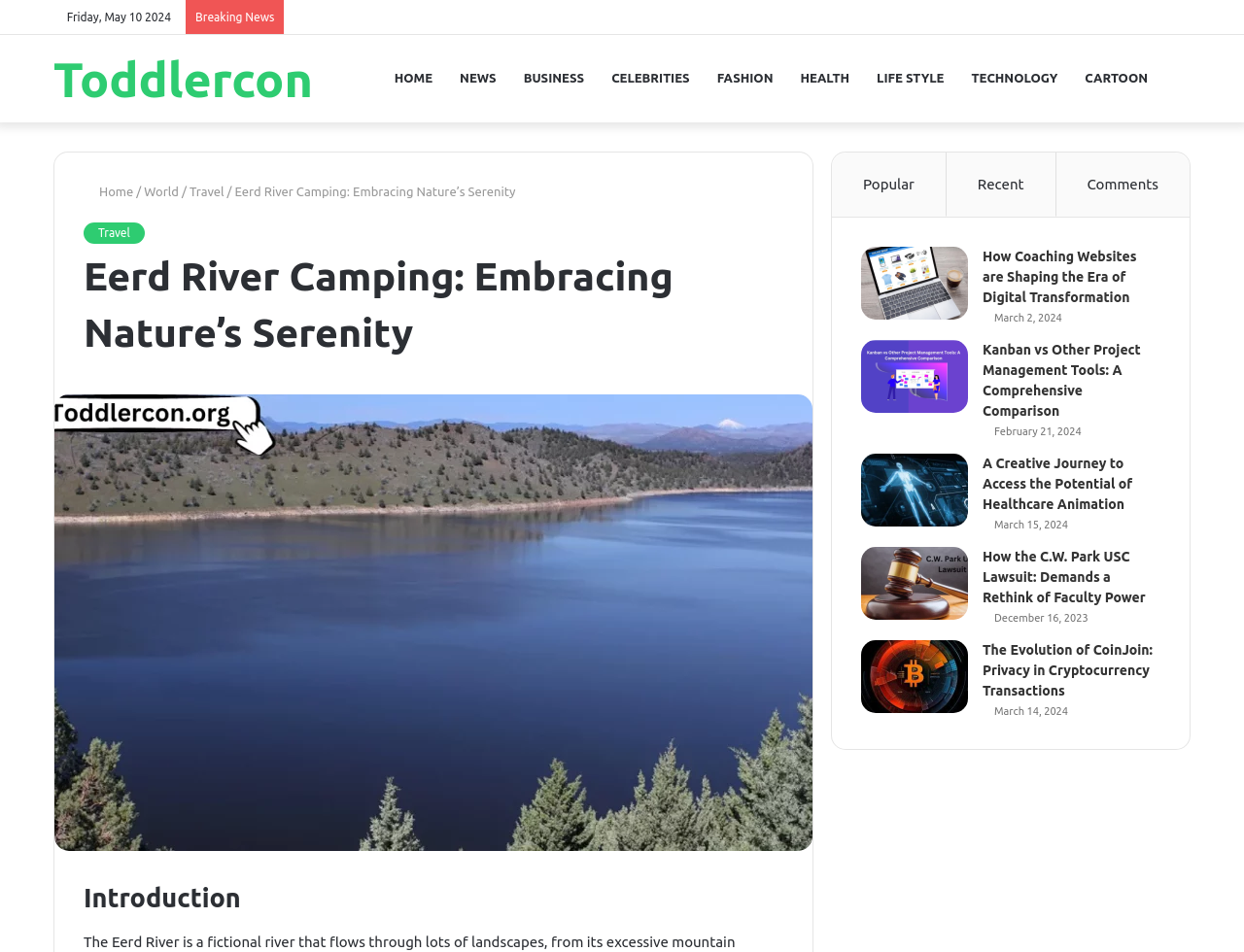How many links are there in the primary sidebar?
Based on the image, please offer an in-depth response to the question.

I counted the links in the primary sidebar section, and there are 9 links in total, including 'Popular', 'Recent', 'Comments', and 6 article links.